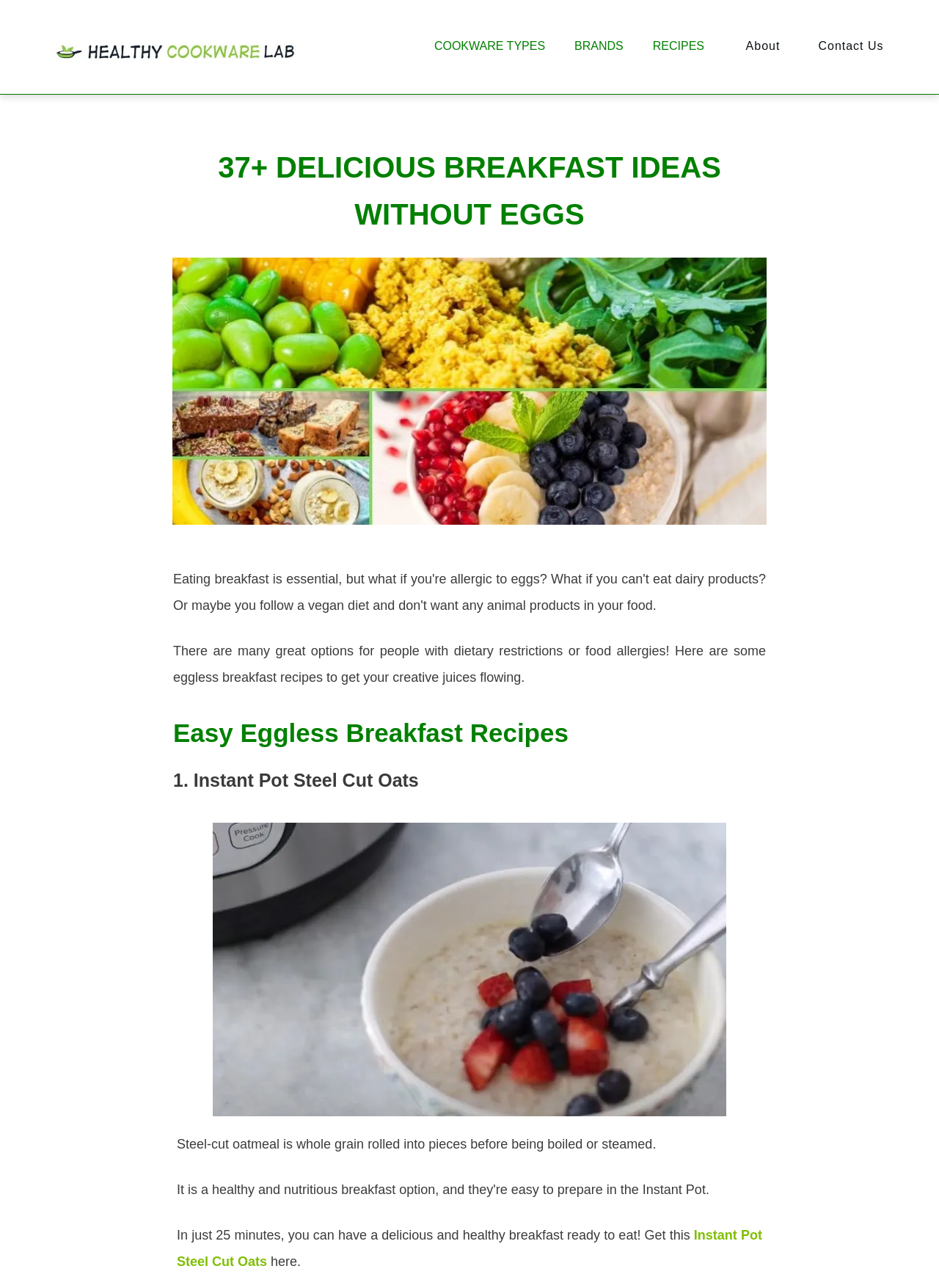Predict the bounding box coordinates of the area that should be clicked to accomplish the following instruction: "view 37+ Delicious Breakfast Ideas Without Eggs". The bounding box coordinates should consist of four float numbers between 0 and 1, i.e., [left, top, right, bottom].

[0.184, 0.2, 0.816, 0.407]